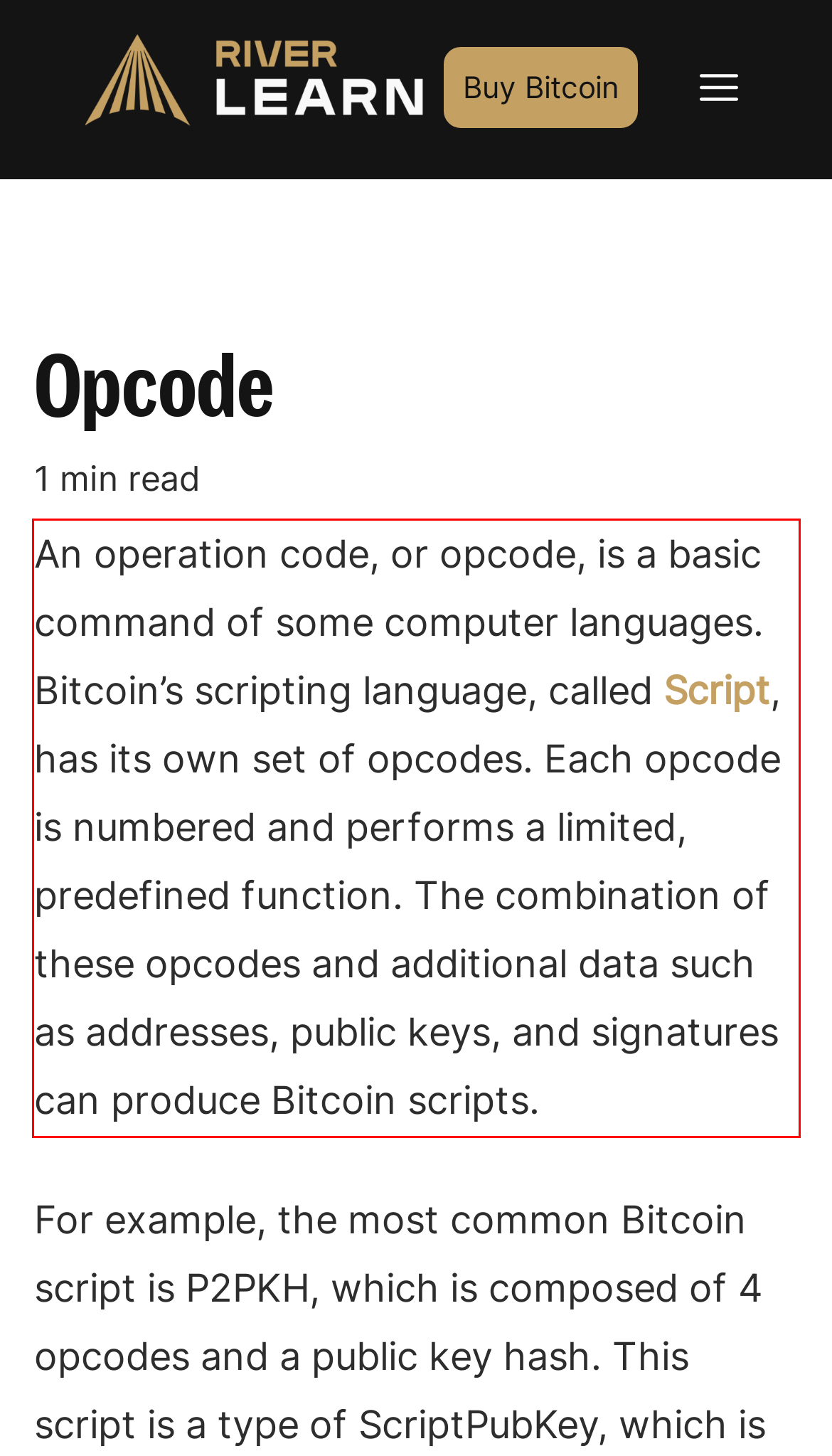Review the screenshot of the webpage and recognize the text inside the red rectangle bounding box. Provide the extracted text content.

An operation code, or opcode, is a basic command of some computer languages. Bitcoin’s scripting language, called Script, has its own set of opcodes. Each opcode is numbered and performs a limited, predefined function. The combination of these opcodes and additional data such as addresses, public keys, and signatures can produce Bitcoin scripts.